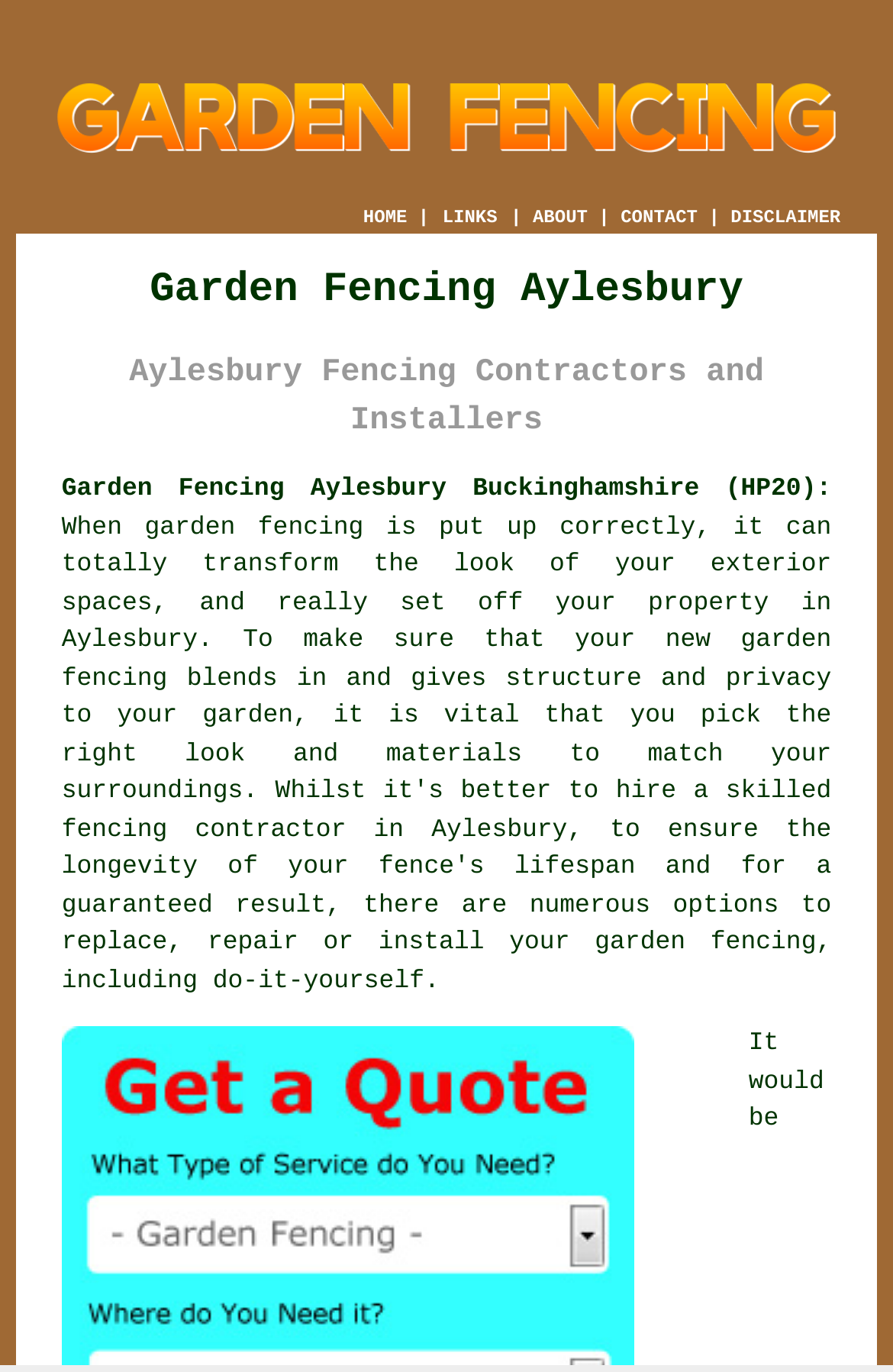Could you determine the bounding box coordinates of the clickable element to complete the instruction: "Click the DISCLAIMER link"? Provide the coordinates as four float numbers between 0 and 1, i.e., [left, top, right, bottom].

[0.818, 0.152, 0.941, 0.167]